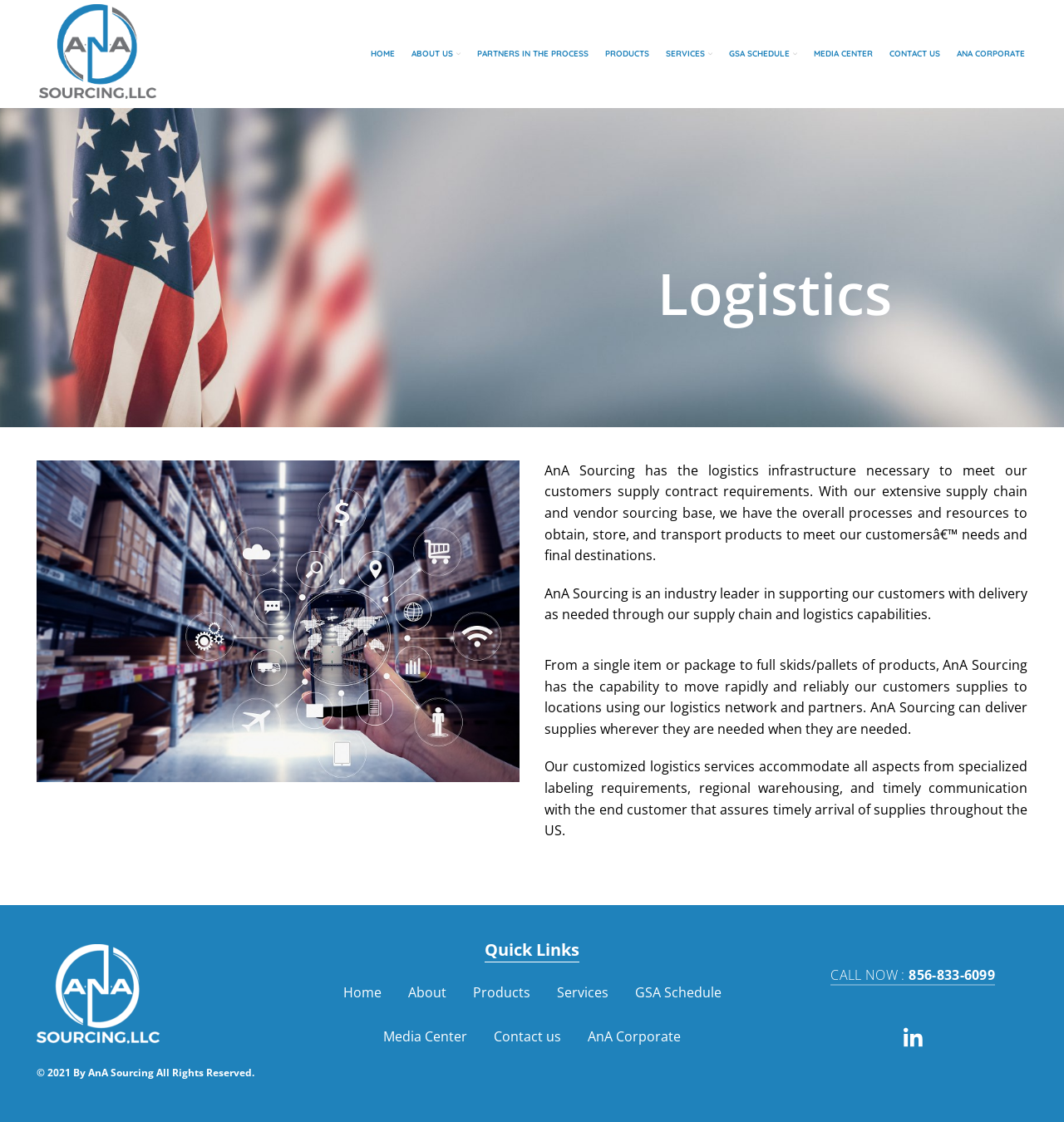Please specify the bounding box coordinates of the element that should be clicked to execute the given instruction: 'Click on the HOME link'. Ensure the coordinates are four float numbers between 0 and 1, expressed as [left, top, right, bottom].

[0.341, 0.033, 0.379, 0.063]